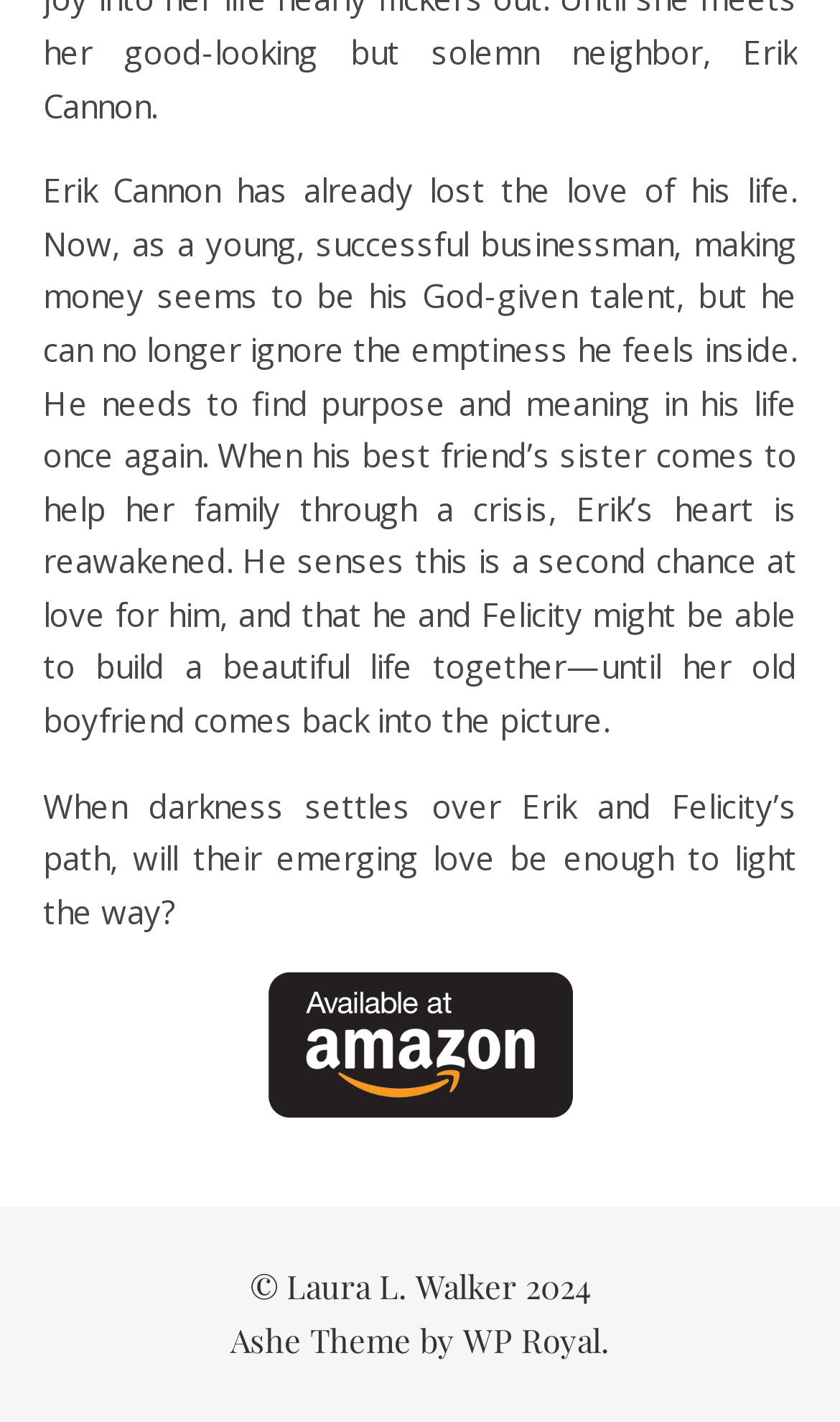What is the theme of the story?
Identify the answer in the screenshot and reply with a single word or phrase.

Love and purpose